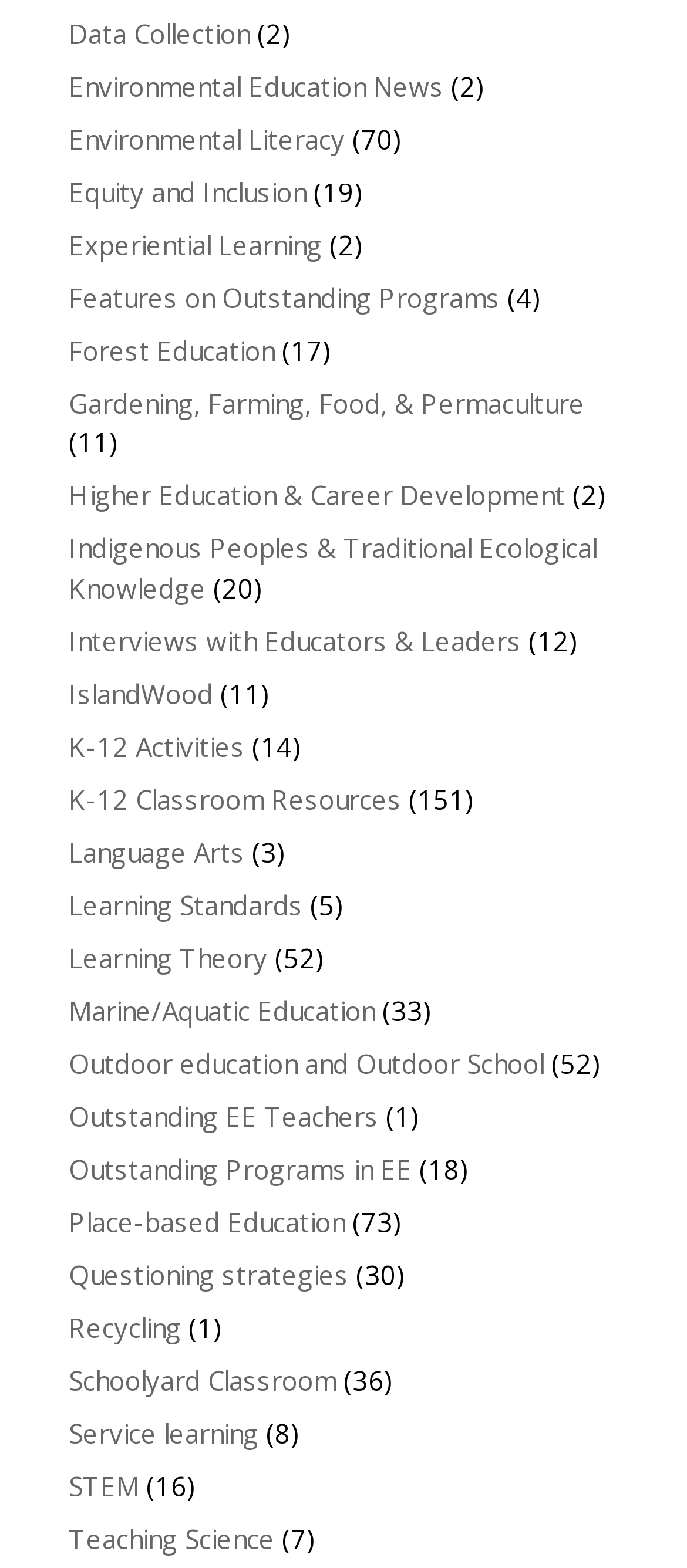Identify the bounding box coordinates of the element that should be clicked to fulfill this task: "Explore Environmental Literacy". The coordinates should be provided as four float numbers between 0 and 1, i.e., [left, top, right, bottom].

[0.1, 0.077, 0.503, 0.1]